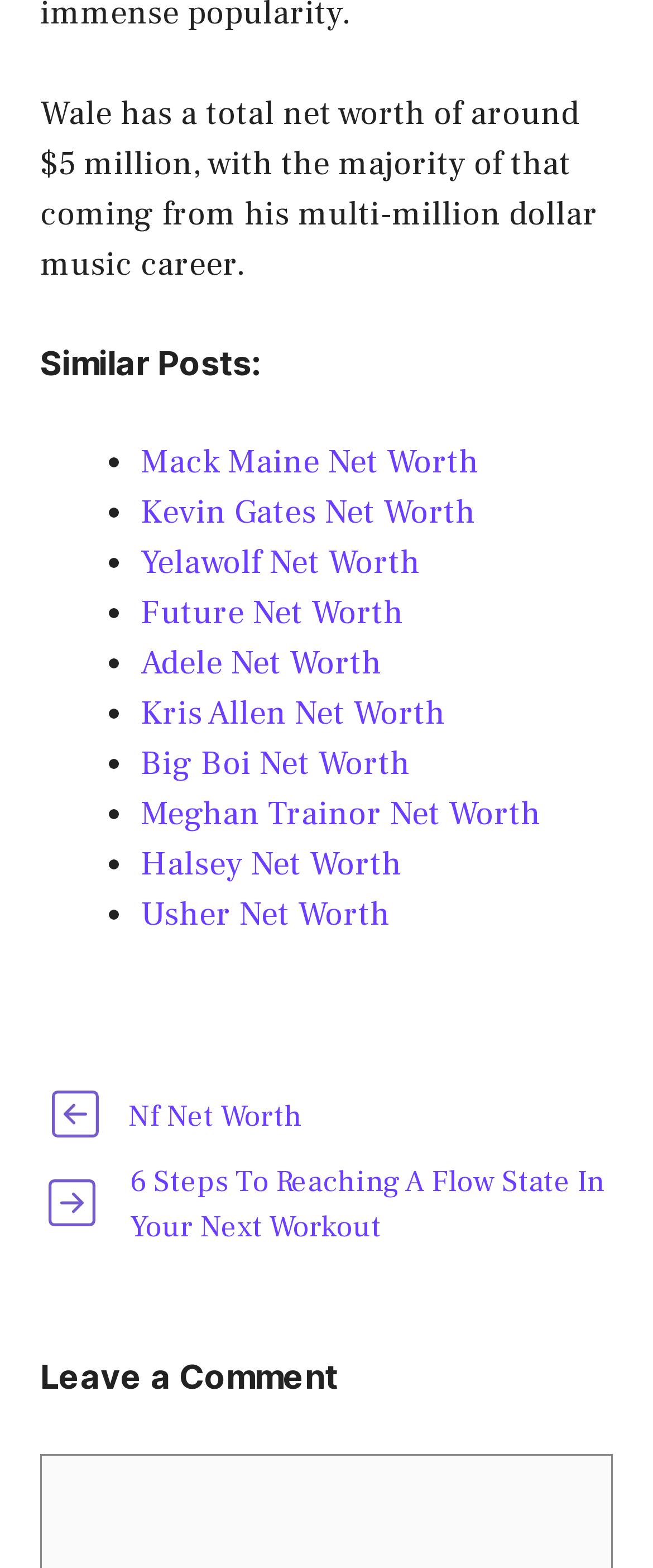Locate the coordinates of the bounding box for the clickable region that fulfills this instruction: "Read the article about 6 steps to reaching a flow state in your next workout".

[0.199, 0.741, 0.927, 0.794]